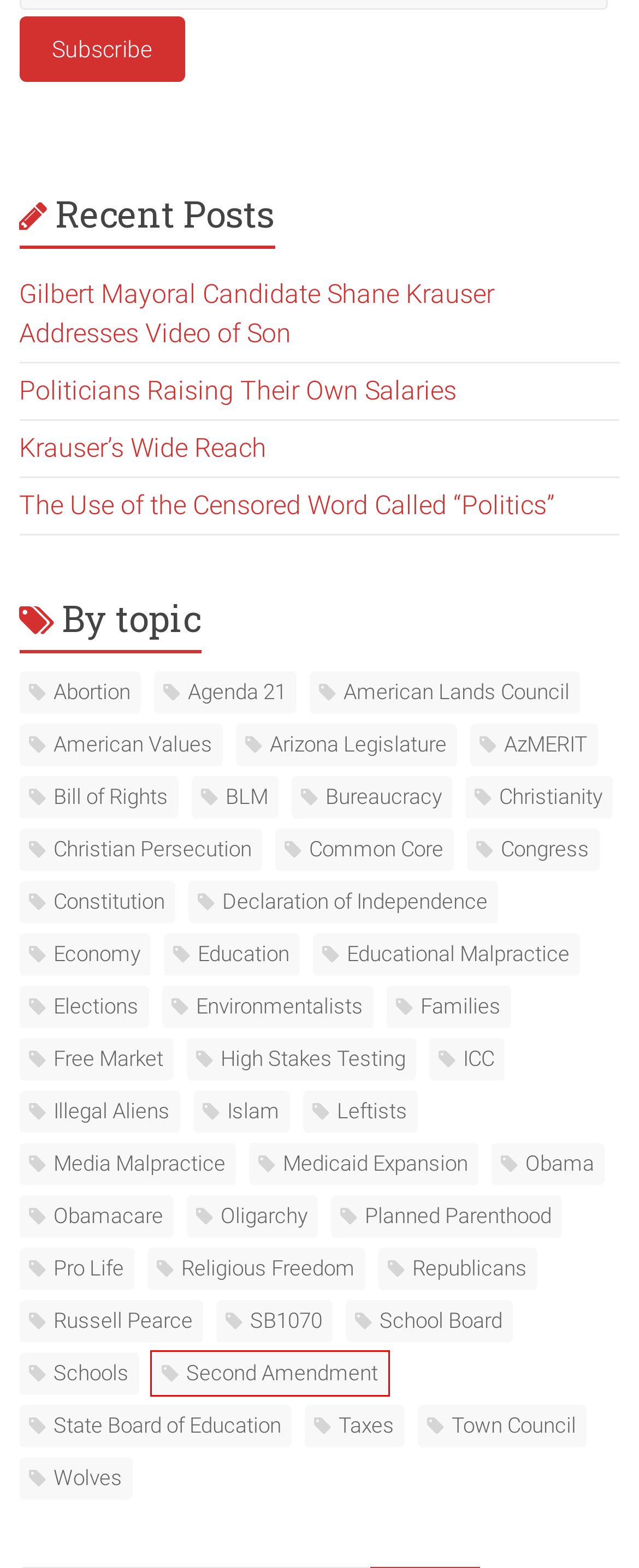You are provided with a screenshot of a webpage where a red rectangle bounding box surrounds an element. Choose the description that best matches the new webpage after clicking the element in the red bounding box. Here are the choices:
A. Families Archives » Gilbert Watch
B. Elections Archives » Gilbert Watch
C. Free Market Archives » Gilbert Watch
D. Arizona Legislature Archives » Gilbert Watch
E. Medicaid Expansion Archives » Gilbert Watch
F. Media Malpractice Archives » Gilbert Watch
G. Second Amendment Archives » Gilbert Watch
H. Abortion Archives » Gilbert Watch

G